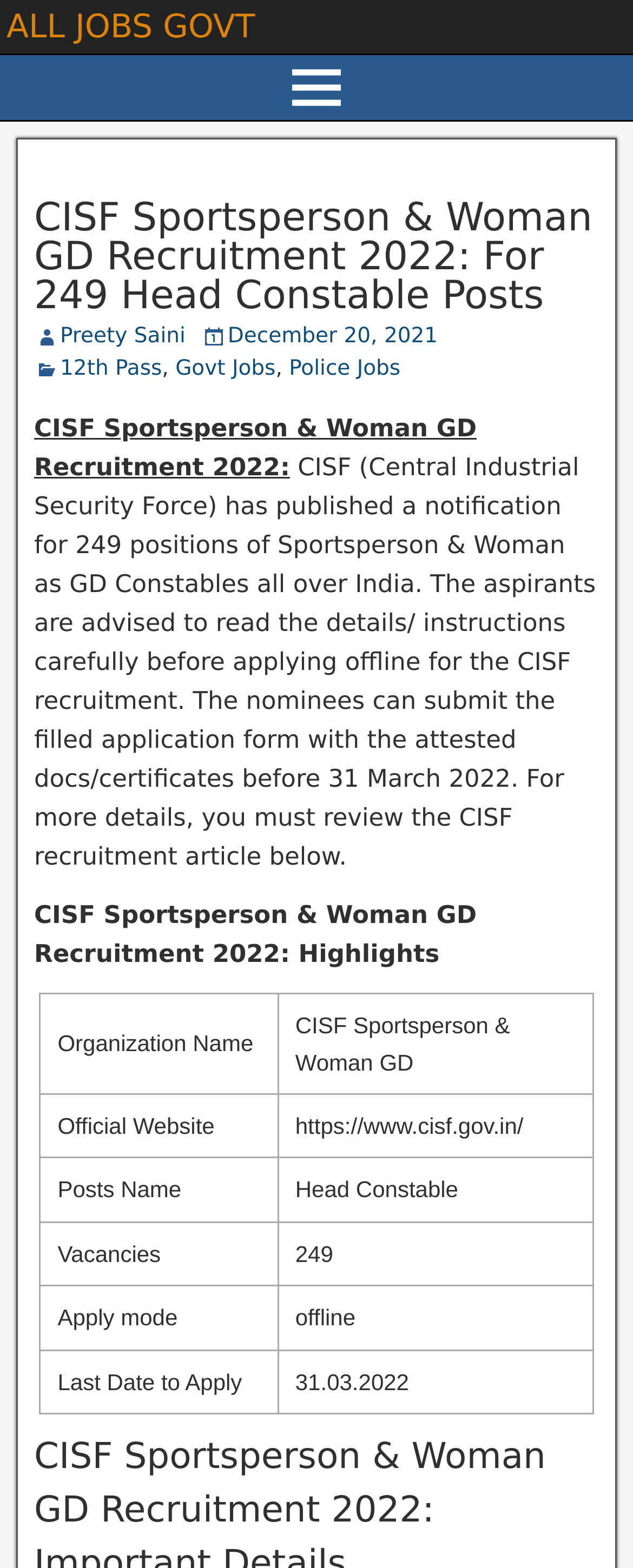Please pinpoint the bounding box coordinates for the region I should click to adhere to this instruction: "View CISF recruitment table".

[0.063, 0.633, 0.937, 0.902]